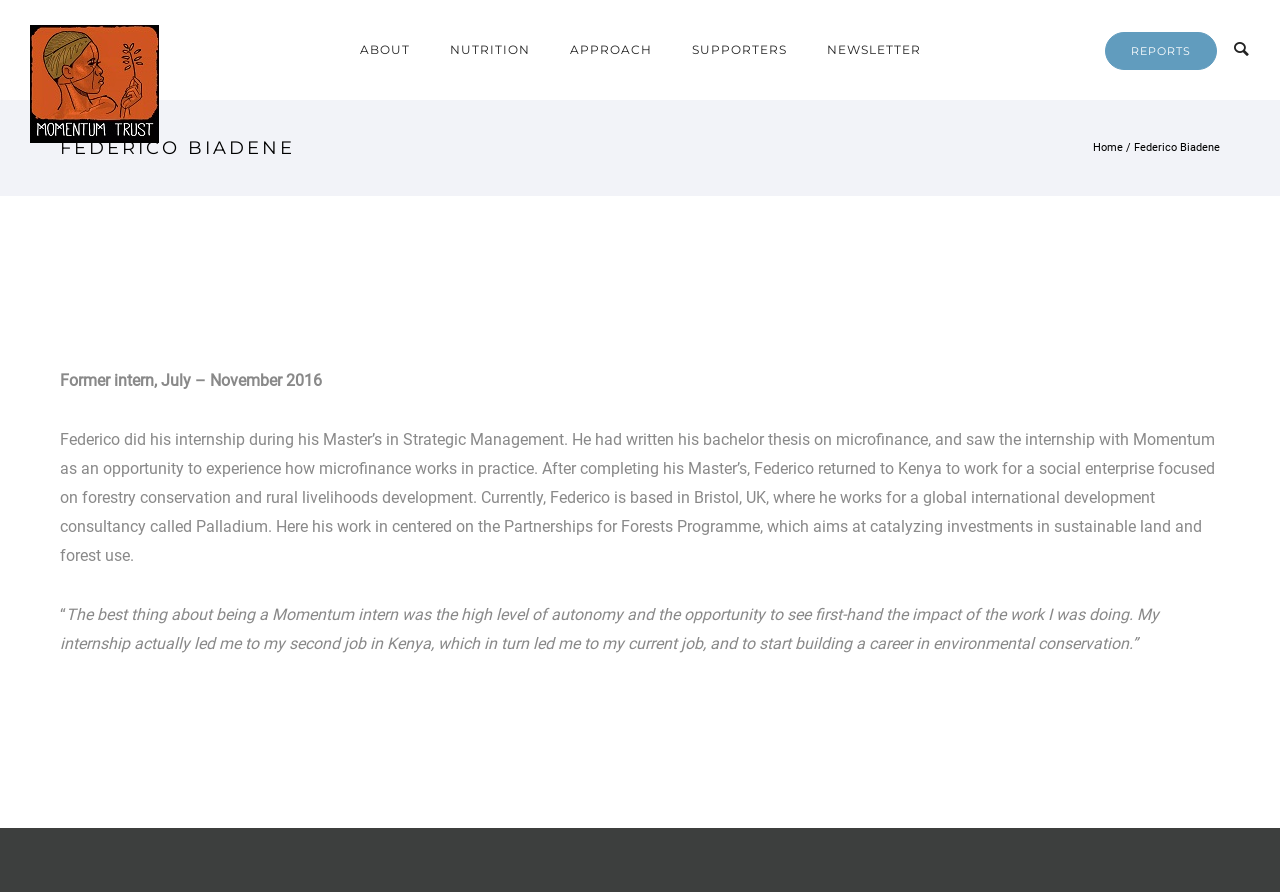Locate the coordinates of the bounding box for the clickable region that fulfills this instruction: "Go to the REPORTS page".

[0.863, 0.036, 0.951, 0.078]